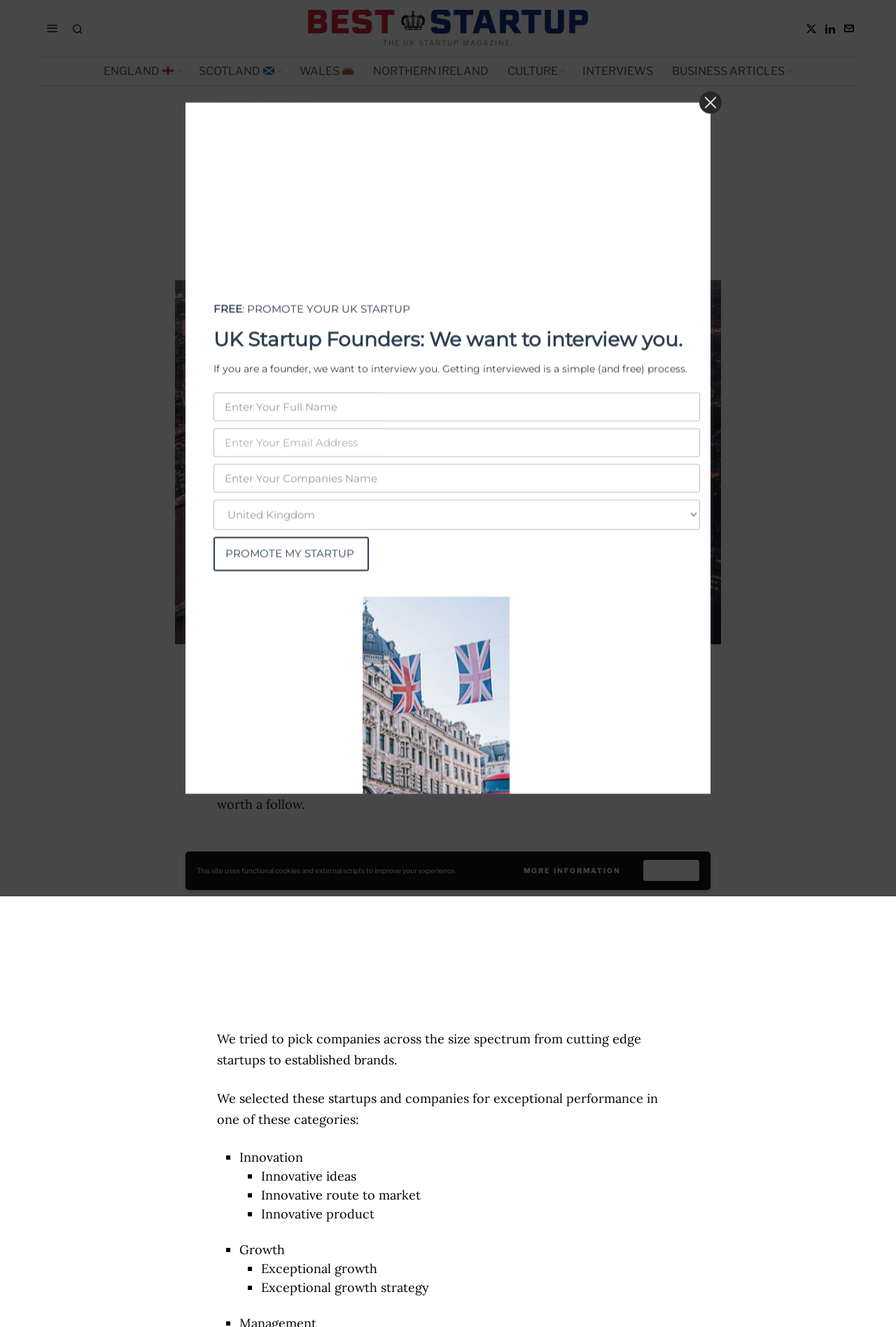Given the element description Business Articles, identify the bounding box coordinates for the UI element on the webpage screenshot. The format should be (top-left x, top-left y, bottom-right x, bottom-right y), with values between 0 and 1.

[0.741, 0.043, 0.894, 0.065]